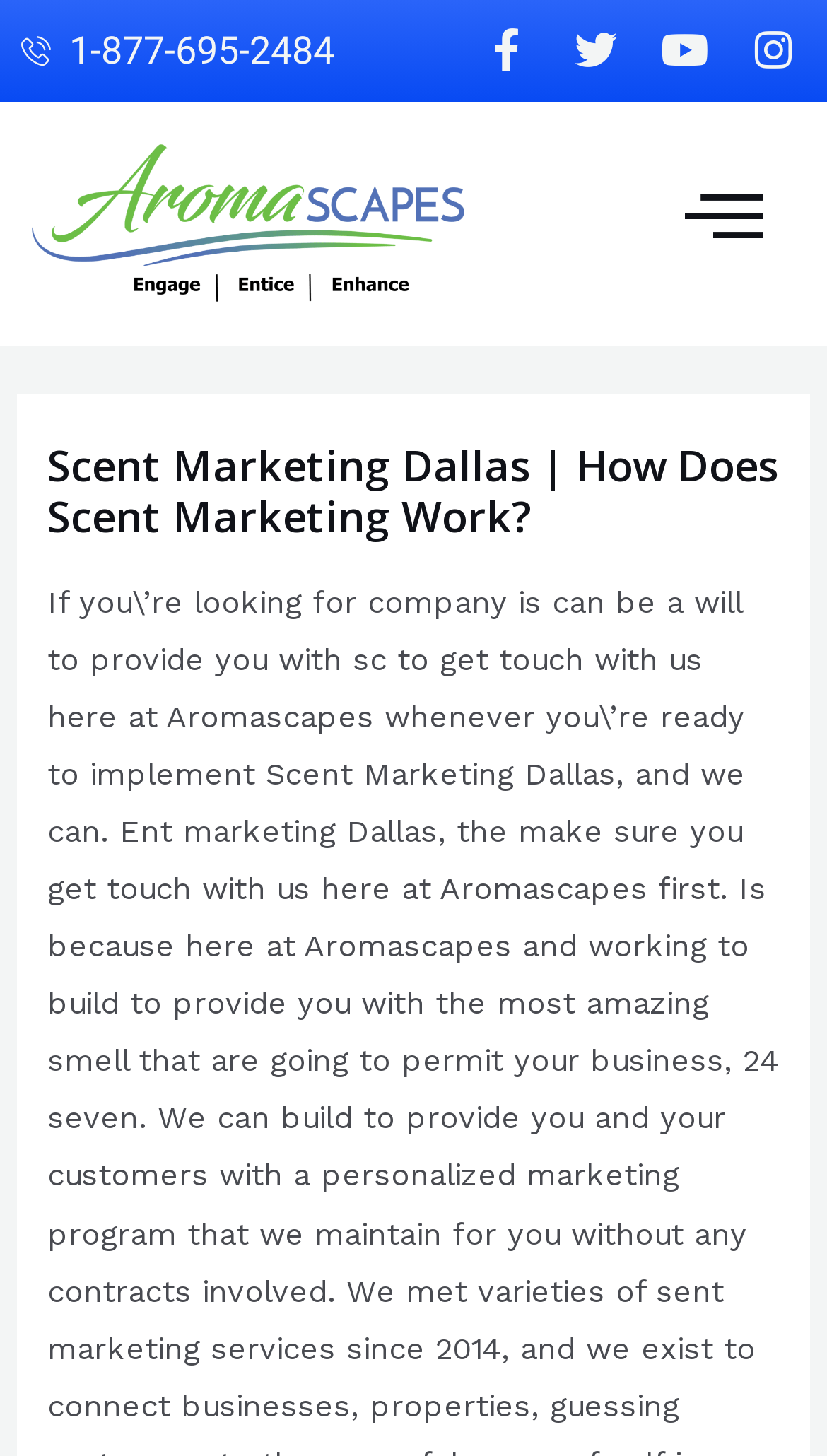Using the given element description, provide the bounding box coordinates (top-left x, top-left y, bottom-right x, bottom-right y) for the corresponding UI element in the screenshot: Twitter

[0.669, 0.006, 0.772, 0.064]